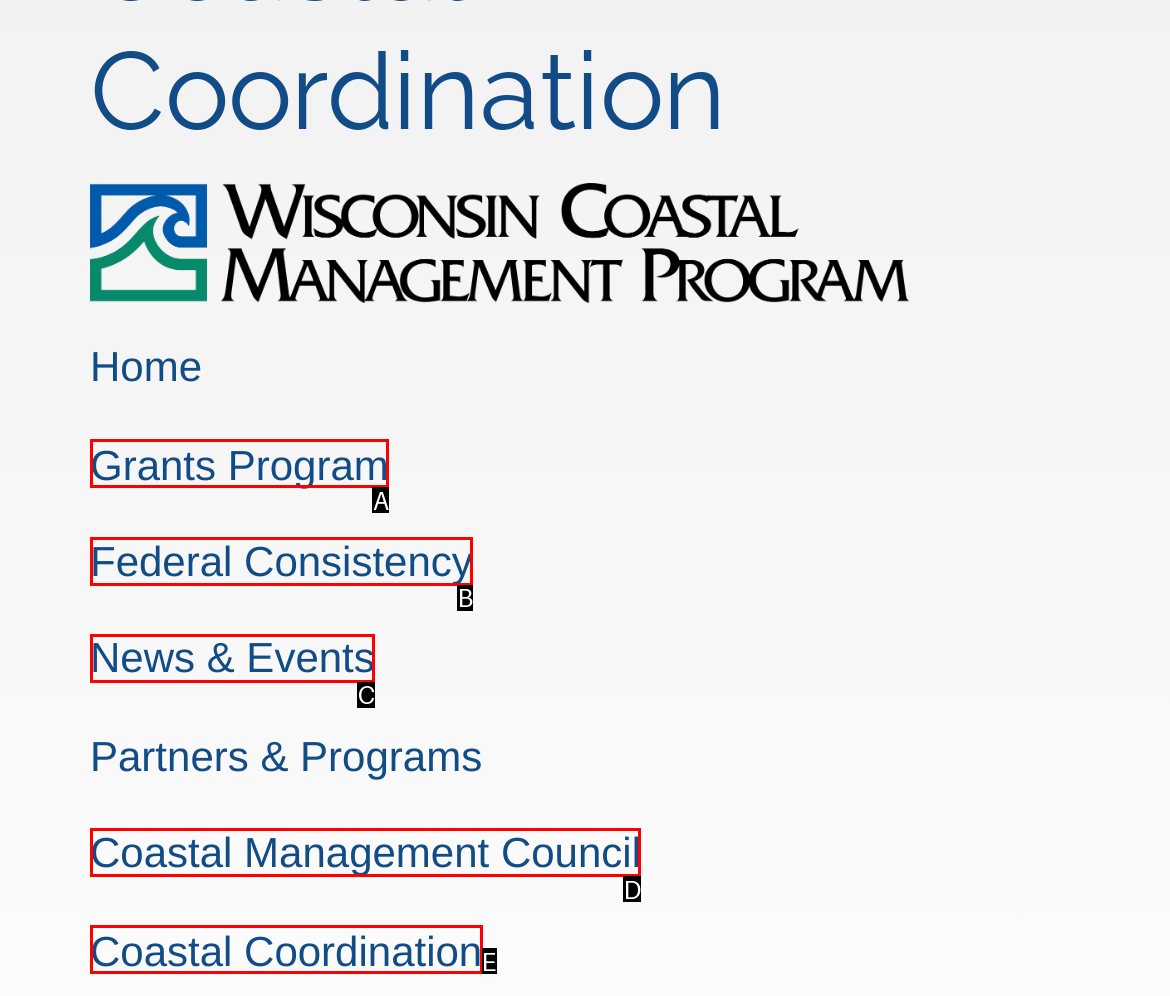Match the description to the correct option: Grants Program
Provide the letter of the matching option directly.

A